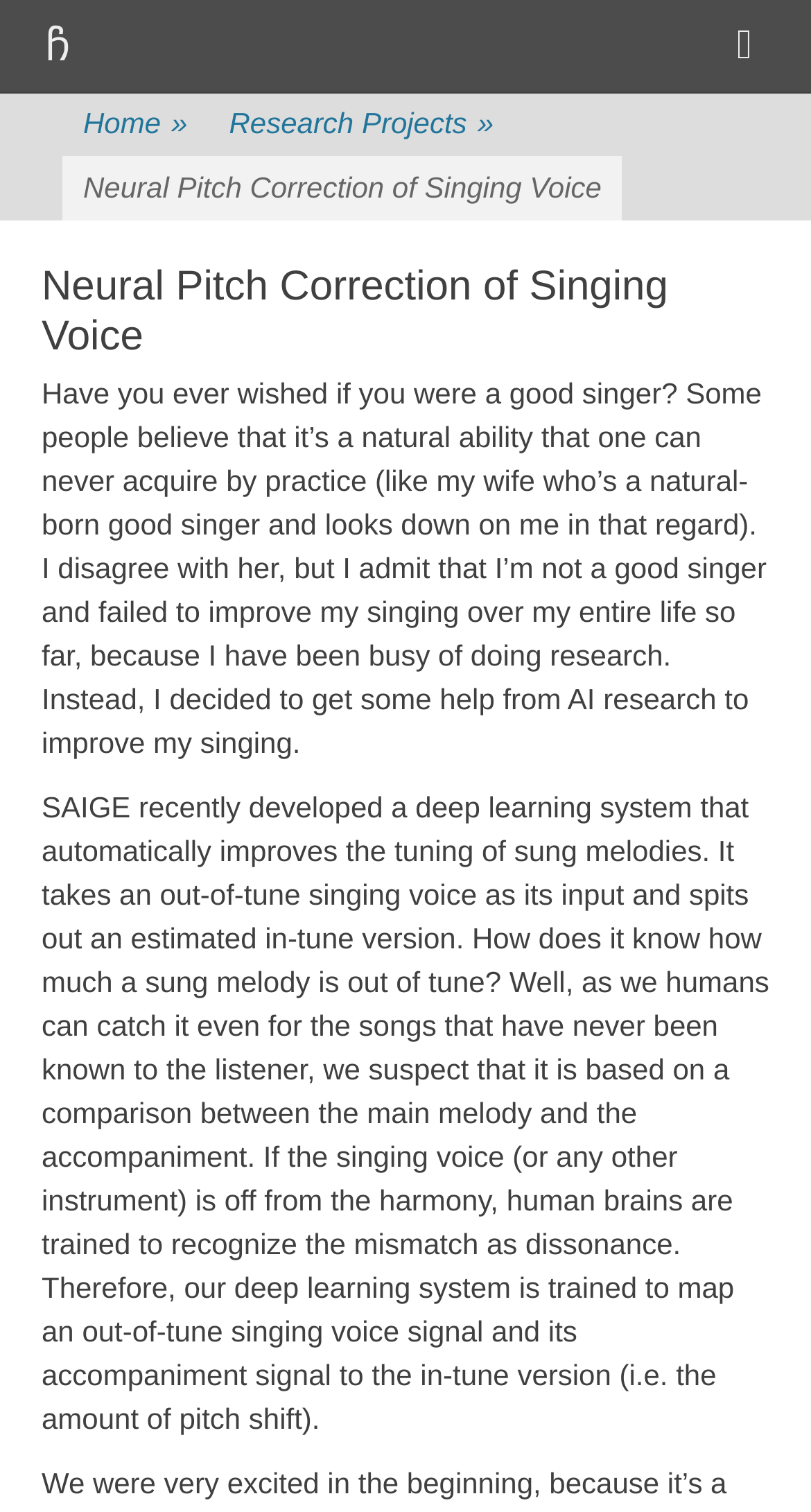Extract the bounding box coordinates for the UI element described by the text: "Menu". The coordinates should be in the form of [left, top, right, bottom] with values between 0 and 1.

[0.026, 0.0, 0.138, 0.061]